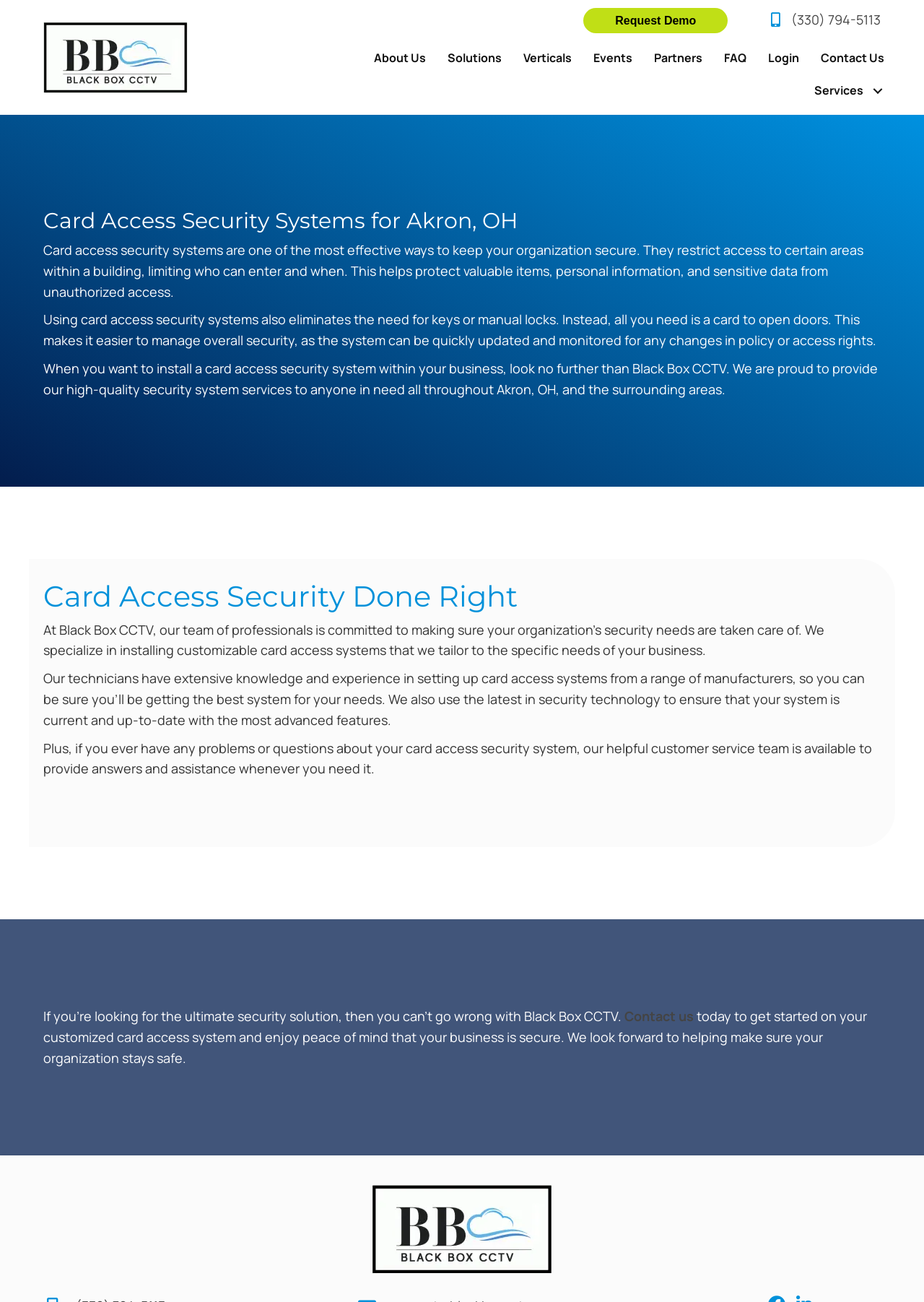Locate the bounding box coordinates of the element you need to click to accomplish the task described by this instruction: "Call the phone number".

[0.856, 0.008, 0.953, 0.022]